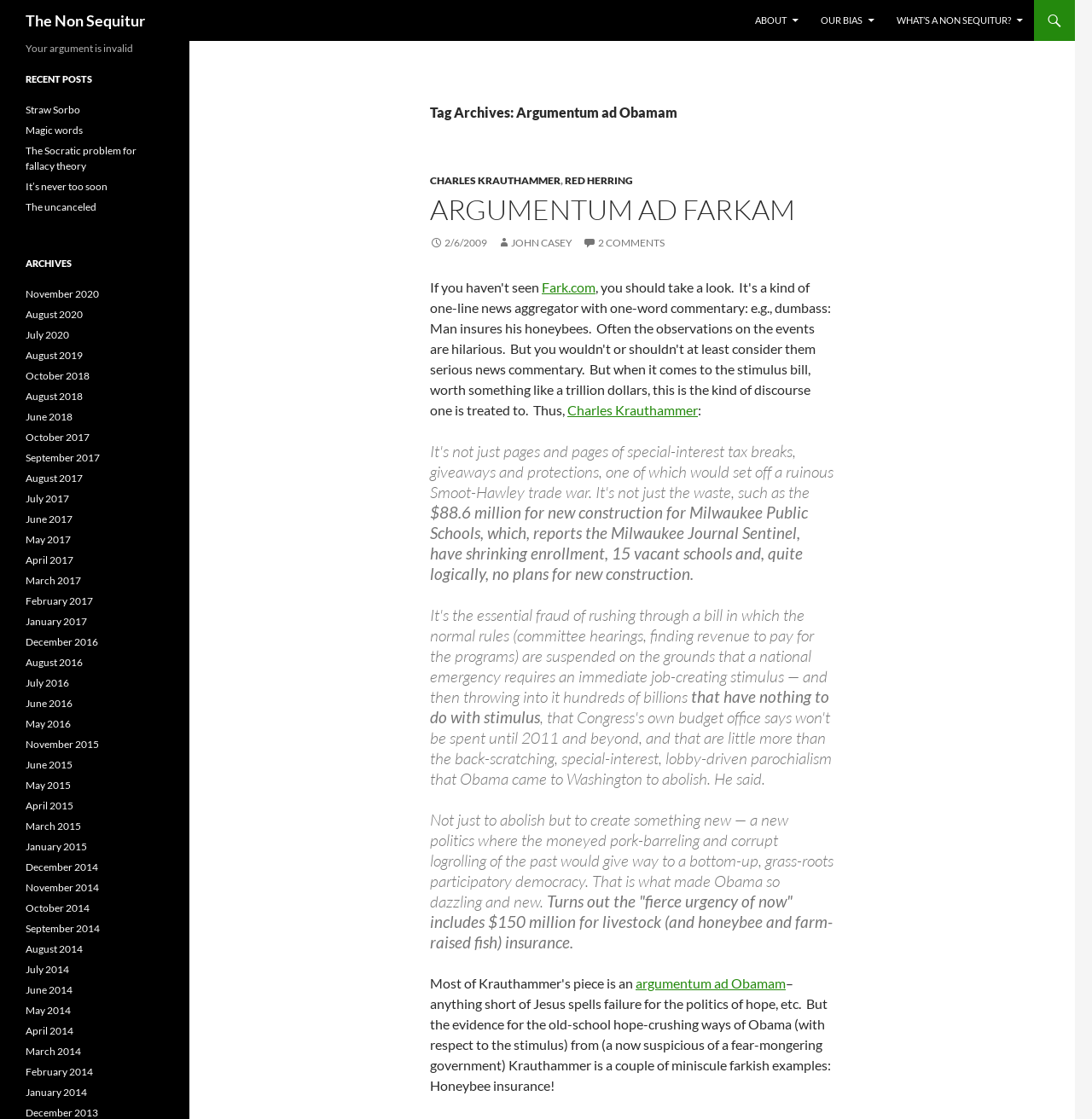Identify the bounding box coordinates for the element that needs to be clicked to fulfill this instruction: "Learn about the Congo Basin". Provide the coordinates in the format of four float numbers between 0 and 1: [left, top, right, bottom].

None